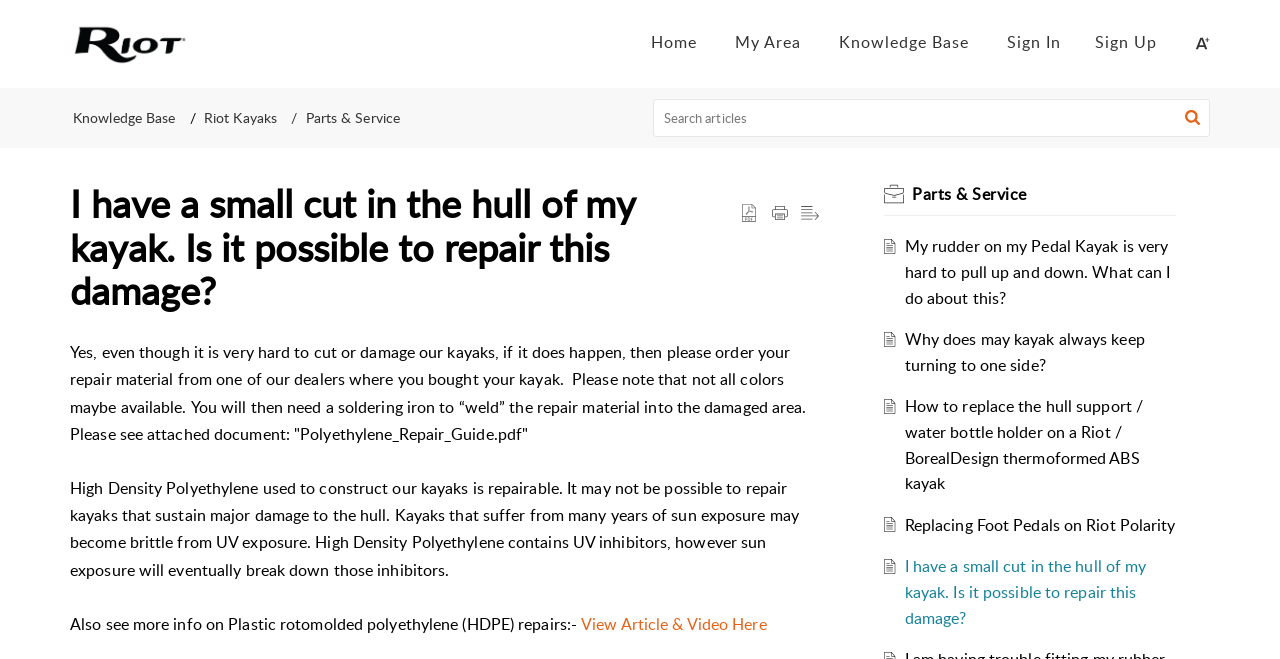What is the purpose of the 'Parts & Service' section?
Answer the question with detailed information derived from the image.

The 'Parts & Service' section appears to provide resources and information for repairing and maintaining kayaks, as evidenced by the links to articles and videos about specific repair topics.